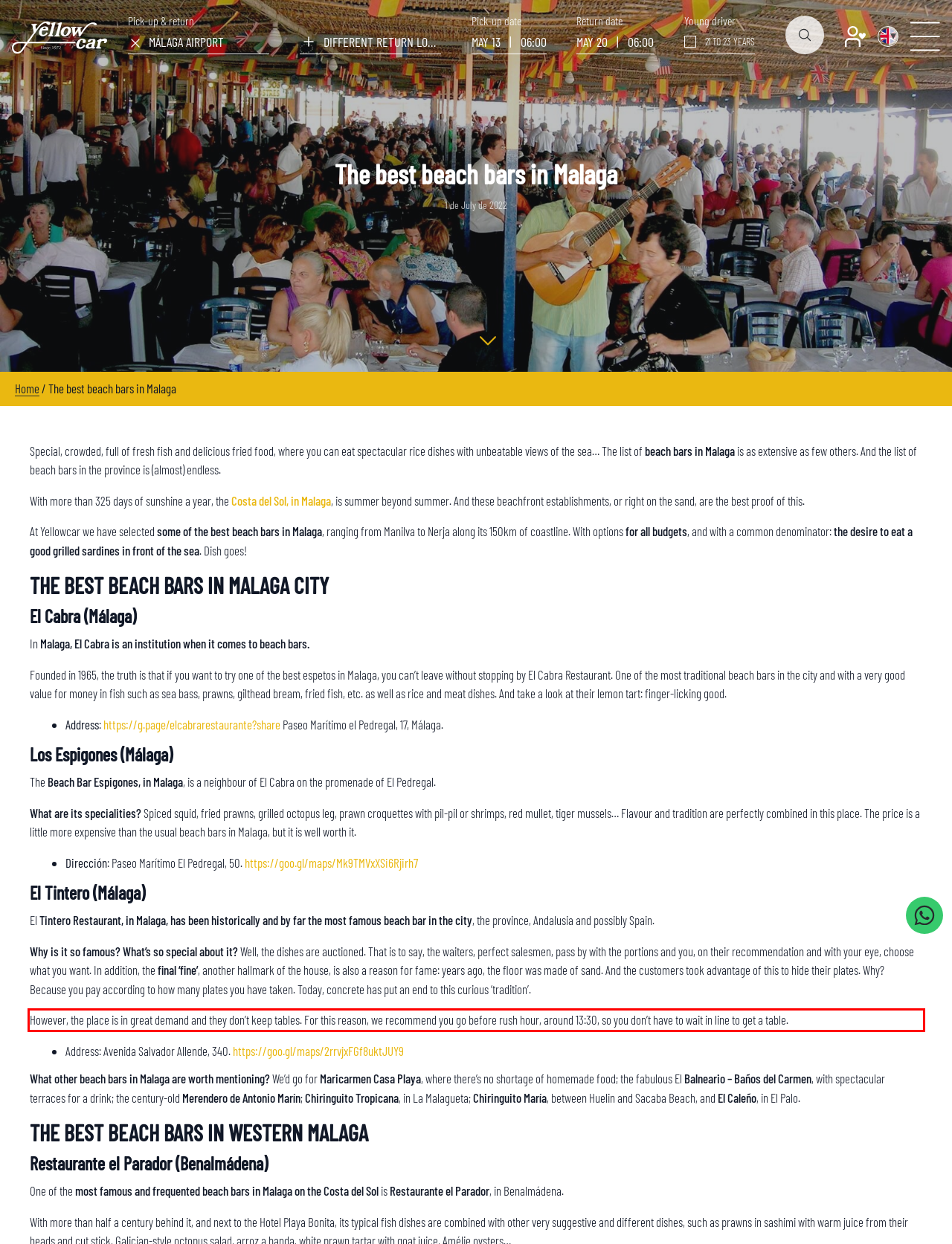Please extract the text content from the UI element enclosed by the red rectangle in the screenshot.

However, the place is in great demand and they don’t keep tables. For this reason, we recommend you go before rush hour, around 13:30, so you don’t have to wait in line to get a table.